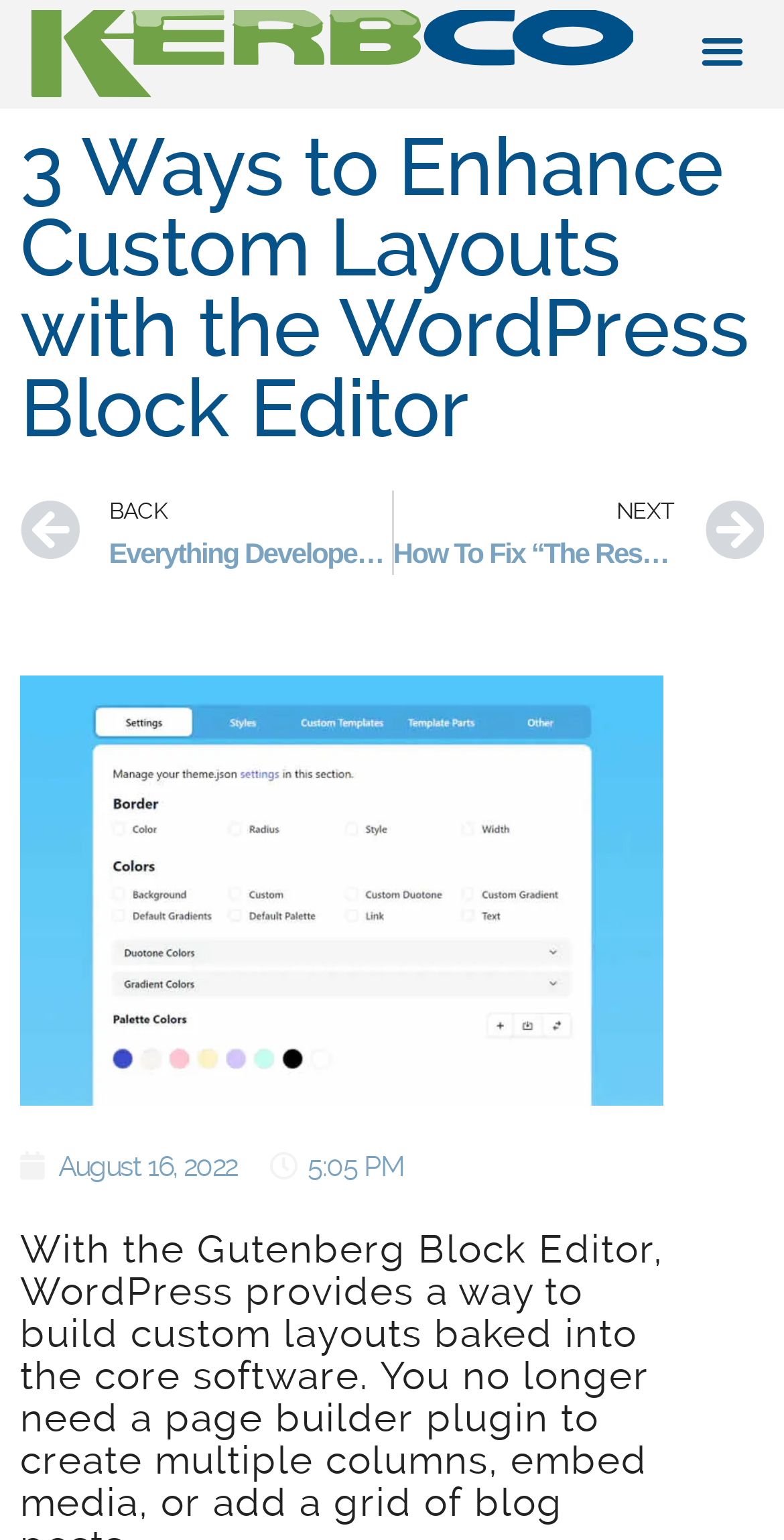Describe all the significant parts and information present on the webpage.

The webpage is an article titled "3 Ways to Enhance Custom Layouts with the WordPress Block Editor" provided by KERBCO Web Services. At the top left, there is a link with no text. To the right of this link, a menu toggle button is located. Below these elements, the main heading of the article is prominently displayed, taking up most of the width of the page.

Underneath the heading, there are two links: "Prev BACK Everything Developers Must Know About Figma" on the left and "NEXT How To Fix “The Response Is Not A Valid JSON Response” Message In WordPress Next" on the right. These links are likely navigation buttons to previous and next articles.

At the bottom of the page, there are two time elements, one showing the date "August 16, 2022" and the other showing the time "5:05 PM". These are likely indicating when the article was published.